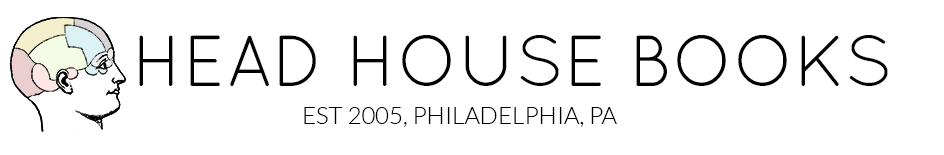Explain the image thoroughly, mentioning every notable detail.

The image features the logo of "Head House Books," an independent bookstore established in 2005, located in Philadelphia, Pennsylvania. The design showcases a stylized profile of a head, cleverly utilizing vibrant sections that suggest various areas of the brain, reflecting a focus on literature and knowledge. The bold, modern typography of "HEAD HOUSE BOOKS" contrasts with the intricate illustration, making the logo both visually engaging and representative of the bookstore's dedication to fostering a love for reading and discovery. The tagline "EST 2005, PHILADELPHIA, PA" signifies the store's establishment and roots, inviting book lovers into its welcoming environment.